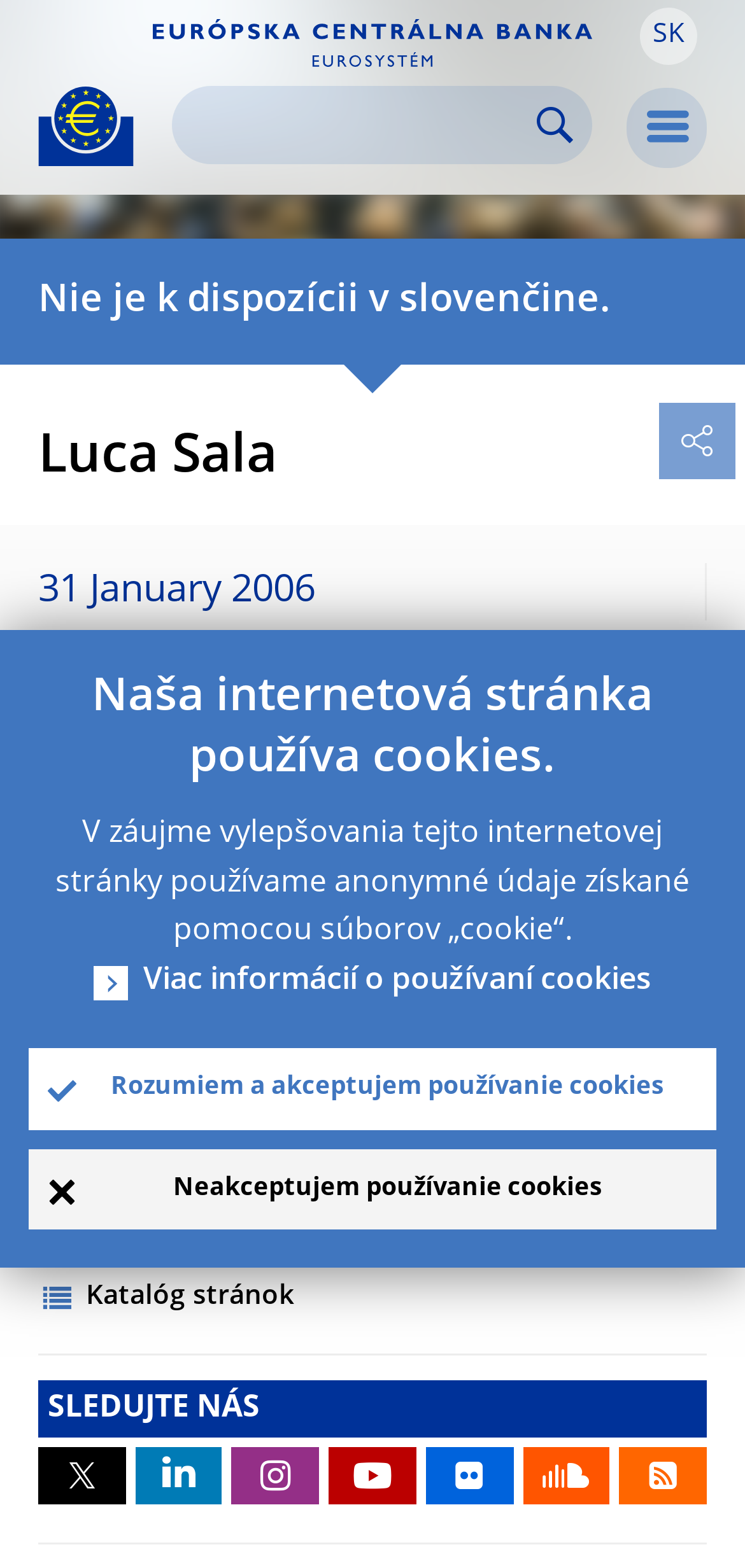Provide the bounding box coordinates of the HTML element this sentence describes: "Rozumiem a akceptujem používanie cookies".

[0.038, 0.669, 0.962, 0.72]